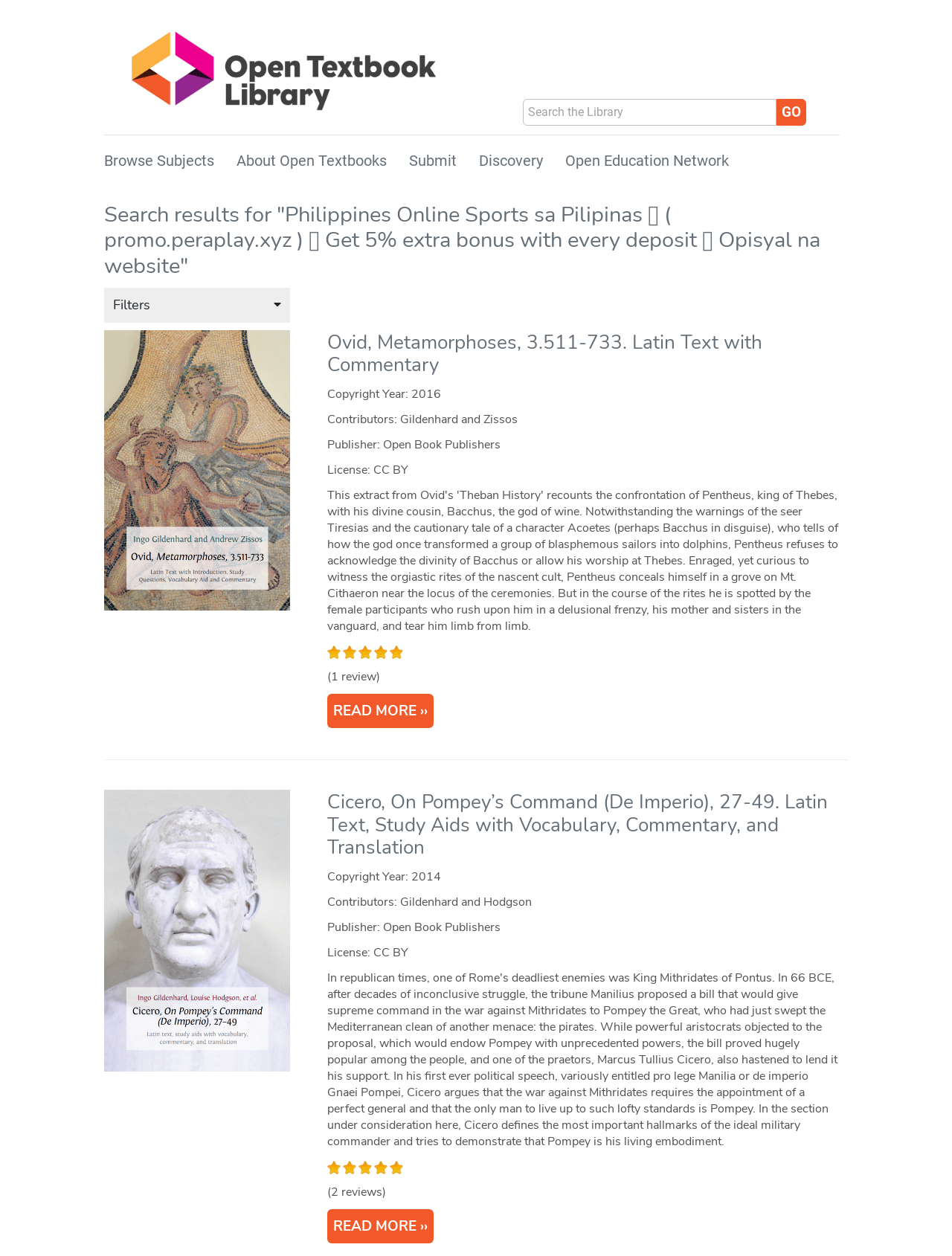Please find the bounding box coordinates for the clickable element needed to perform this instruction: "Read more about Ovid, Metamorphoses, 3.511-733. Latin Text with Commentary".

[0.109, 0.367, 0.305, 0.38]